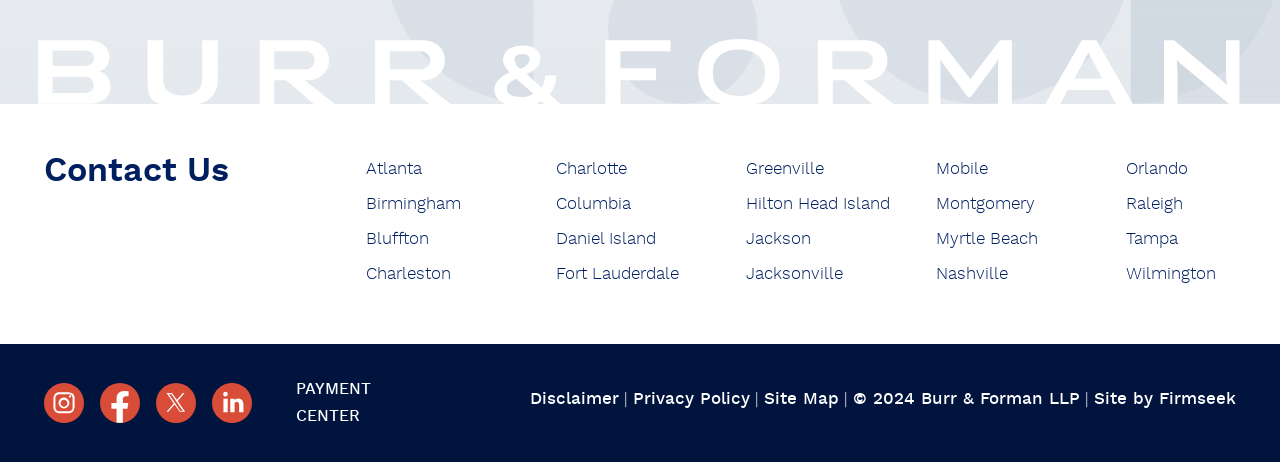Respond with a single word or phrase to the following question:
What is the purpose of the 'PAYMENT CENTER' link?

Make payments